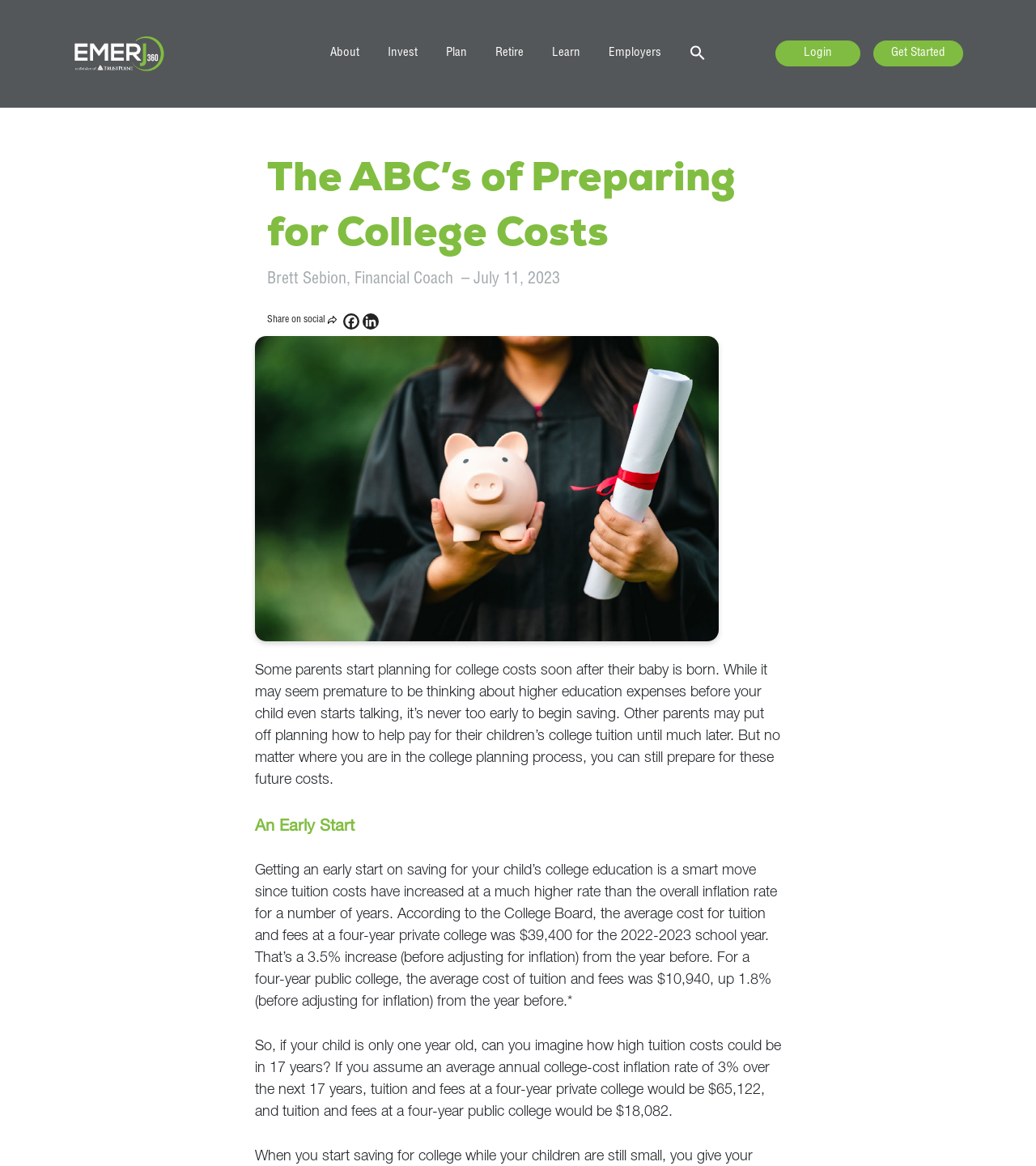Provide the bounding box coordinates of the HTML element described as: "Get Started". The bounding box coordinates should be four float numbers between 0 and 1, i.e., [left, top, right, bottom].

[0.843, 0.035, 0.93, 0.057]